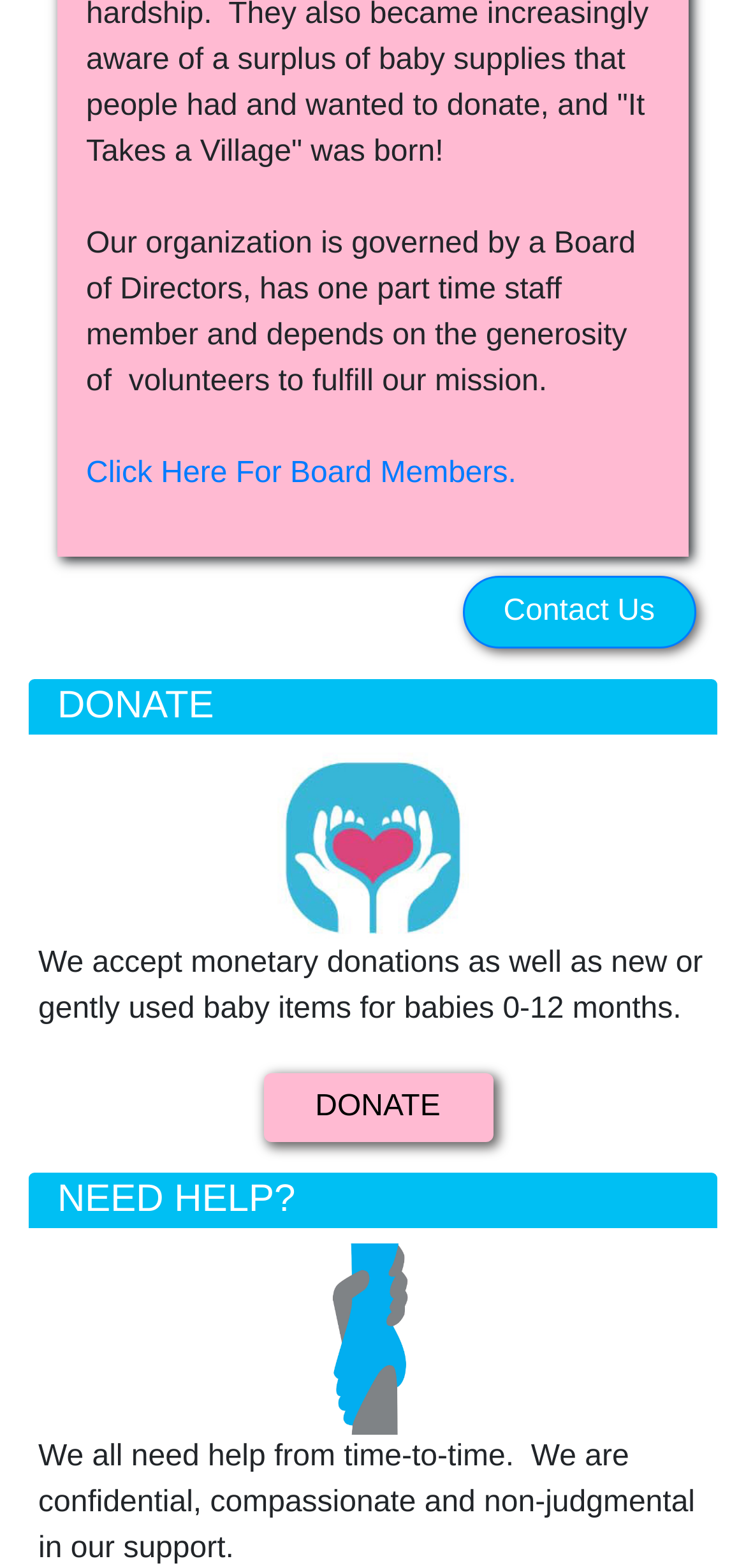Please study the image and answer the question comprehensively:
How can one contact the organization?

The webpage has a button element labeled 'Contact Us', which suggests that one can contact the organization by clicking on this button.